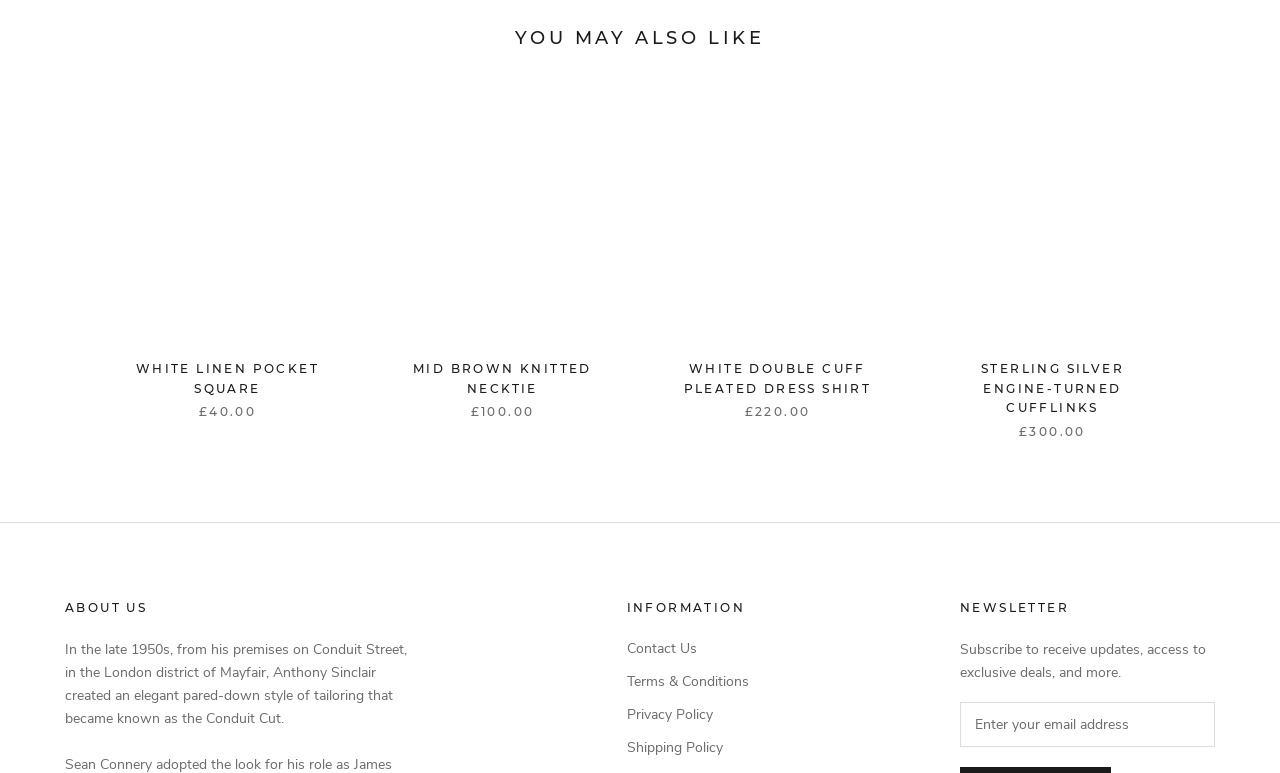Pinpoint the bounding box coordinates of the element you need to click to execute the following instruction: "Click on the previous button". The bounding box should be represented by four float numbers between 0 and 1, in the format [left, top, right, bottom].

[0.031, 0.308, 0.066, 0.366]